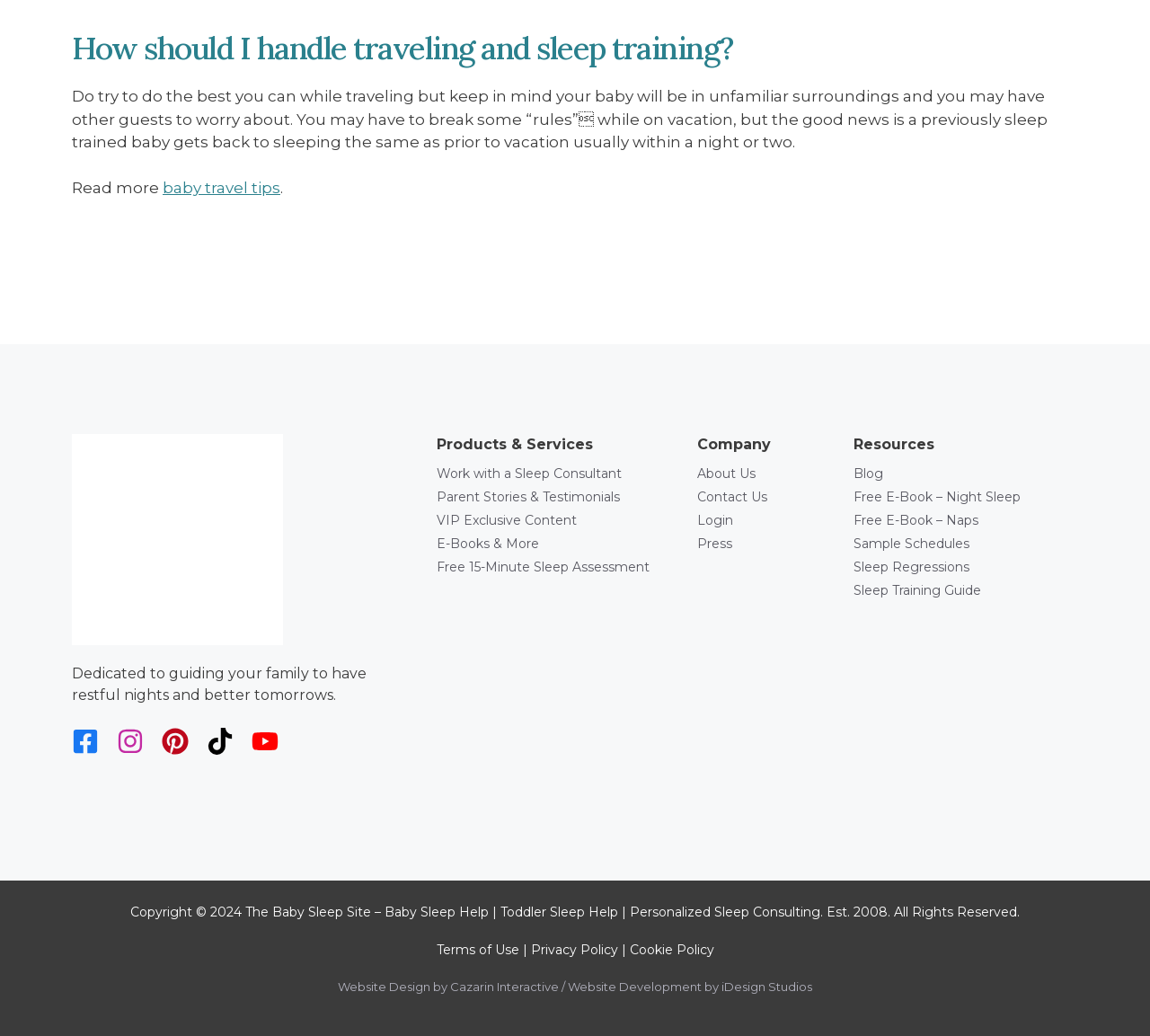From the webpage screenshot, predict the bounding box of the UI element that matches this description: "baby travel tips".

[0.141, 0.173, 0.244, 0.19]